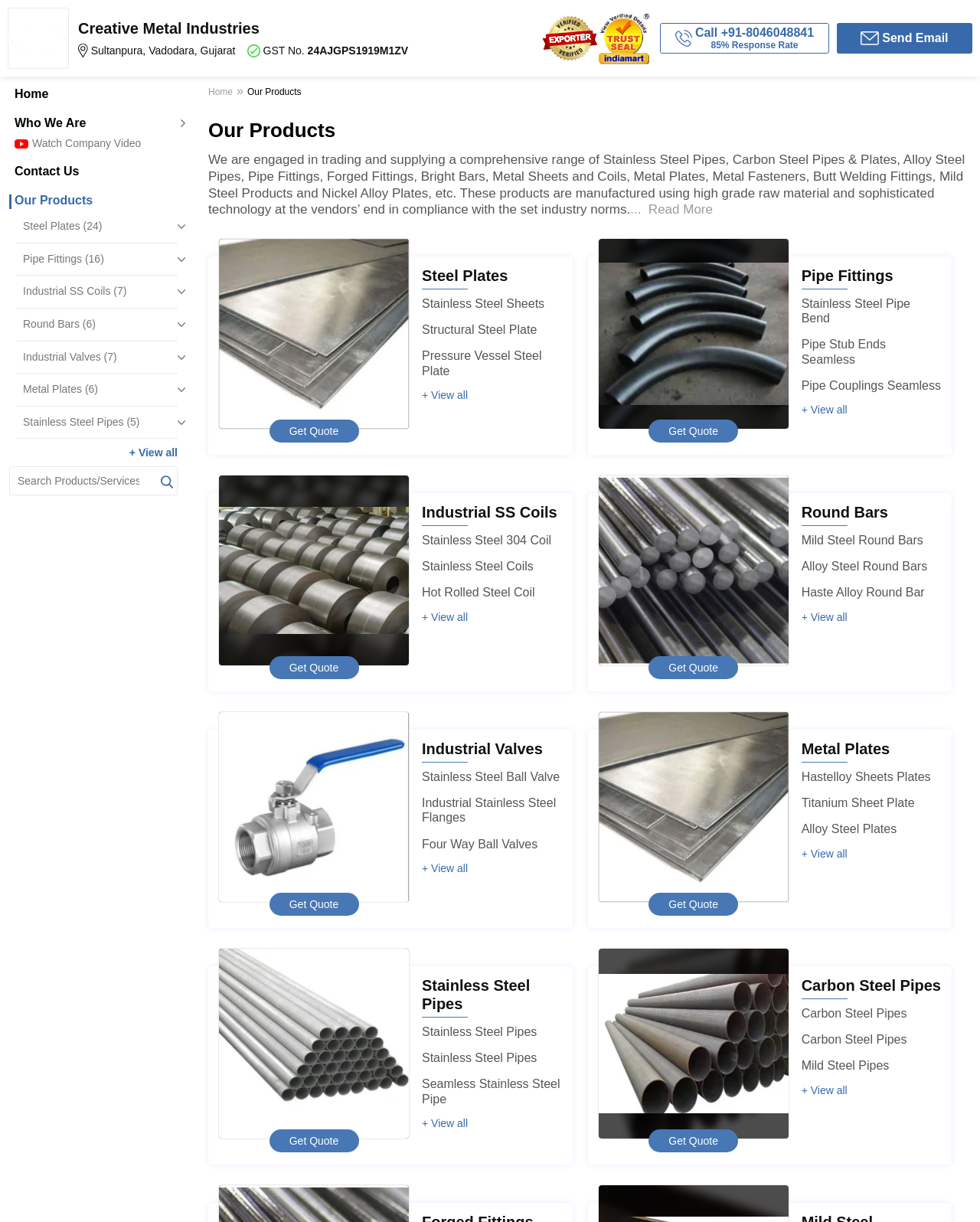What is the response rate?
Answer the question in as much detail as possible.

The response rate is mentioned in the top-right corner of the webpage, where it says '85% Response Rate' in a static text element.